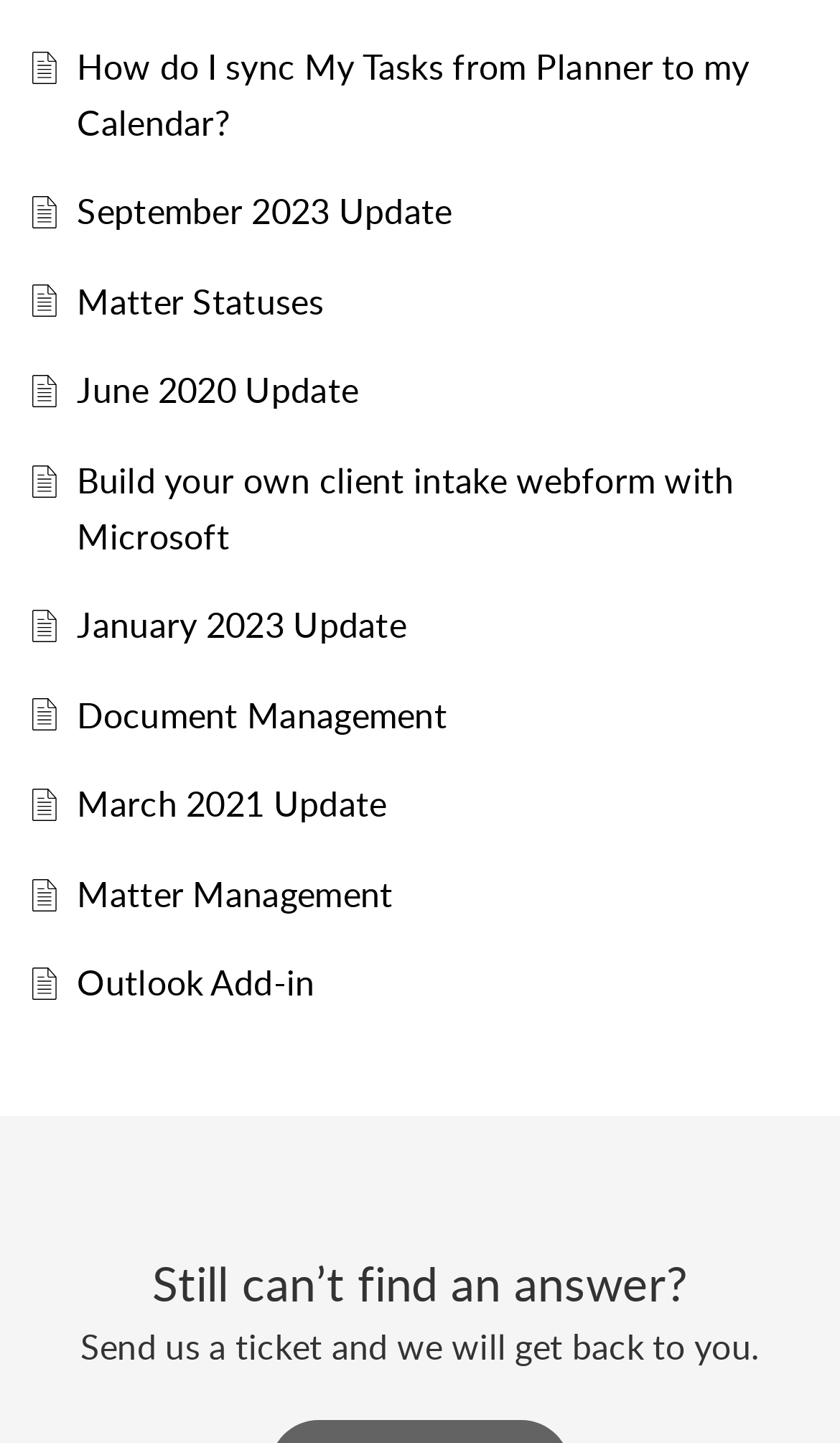Examine the image and give a thorough answer to the following question:
What is the topic of the last link?

The last link on the webpage has the text 'Outlook Add-in' which suggests that the topic of the link is related to an add-in for Outlook.